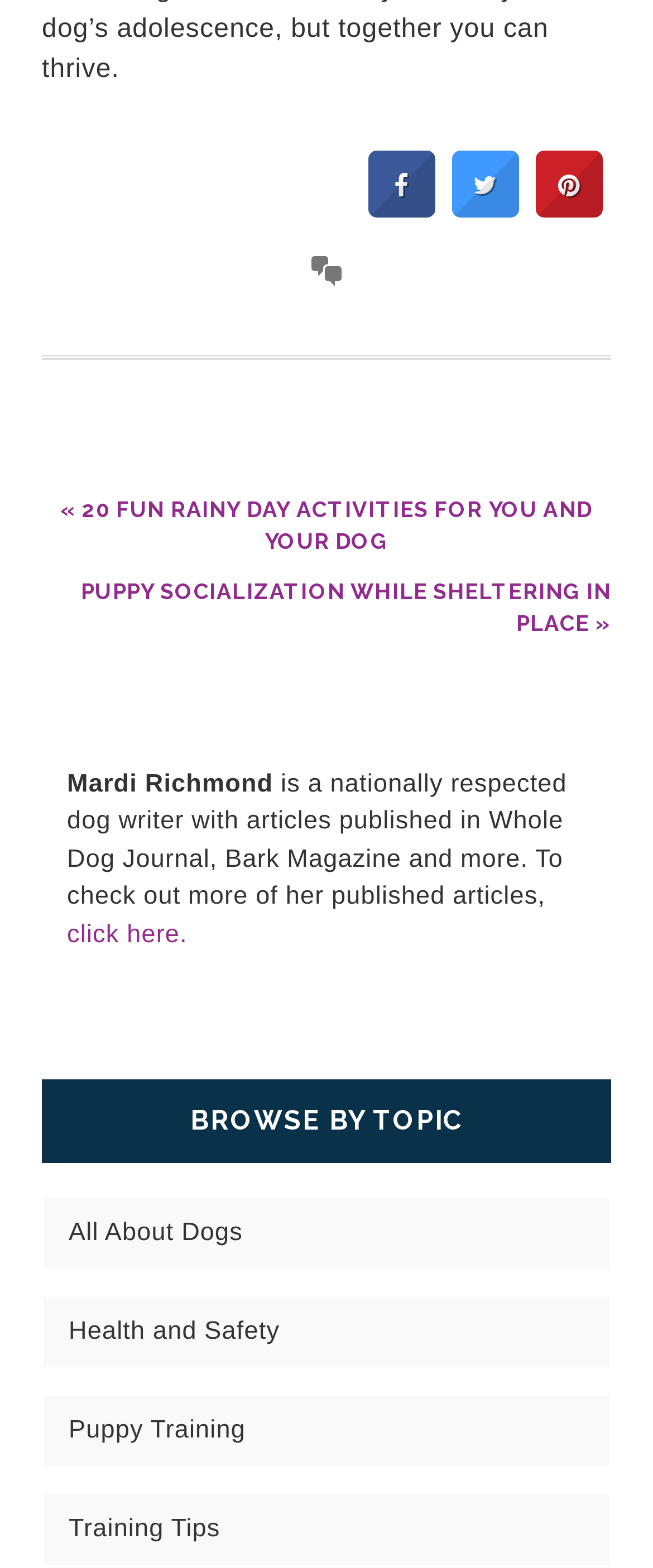Show the bounding box coordinates for the HTML element as described: "title="Share on Facebook"".

[0.564, 0.121, 0.667, 0.143]